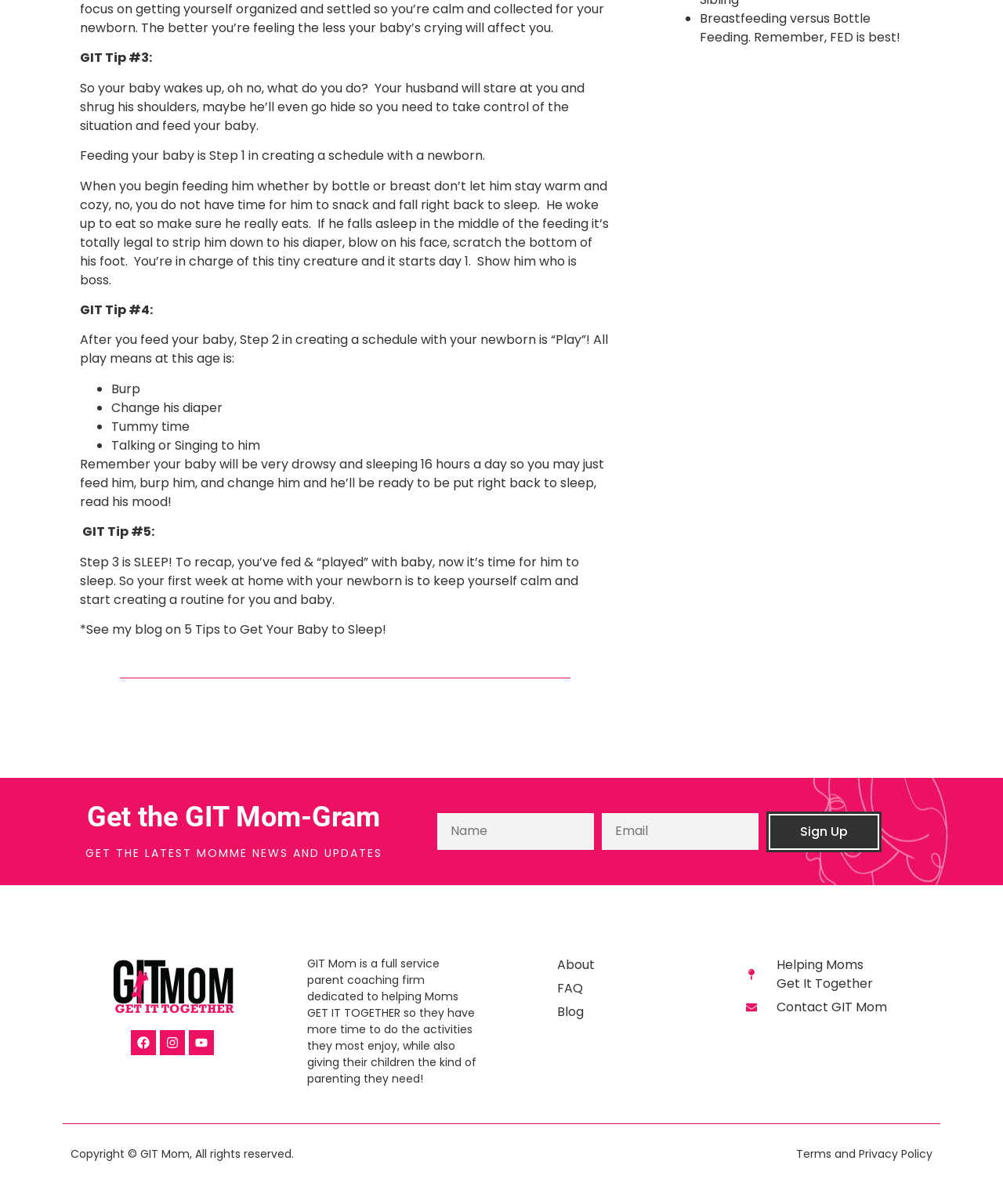What is the name of the company behind this webpage?
Provide a concise answer using a single word or phrase based on the image.

GIT Mom